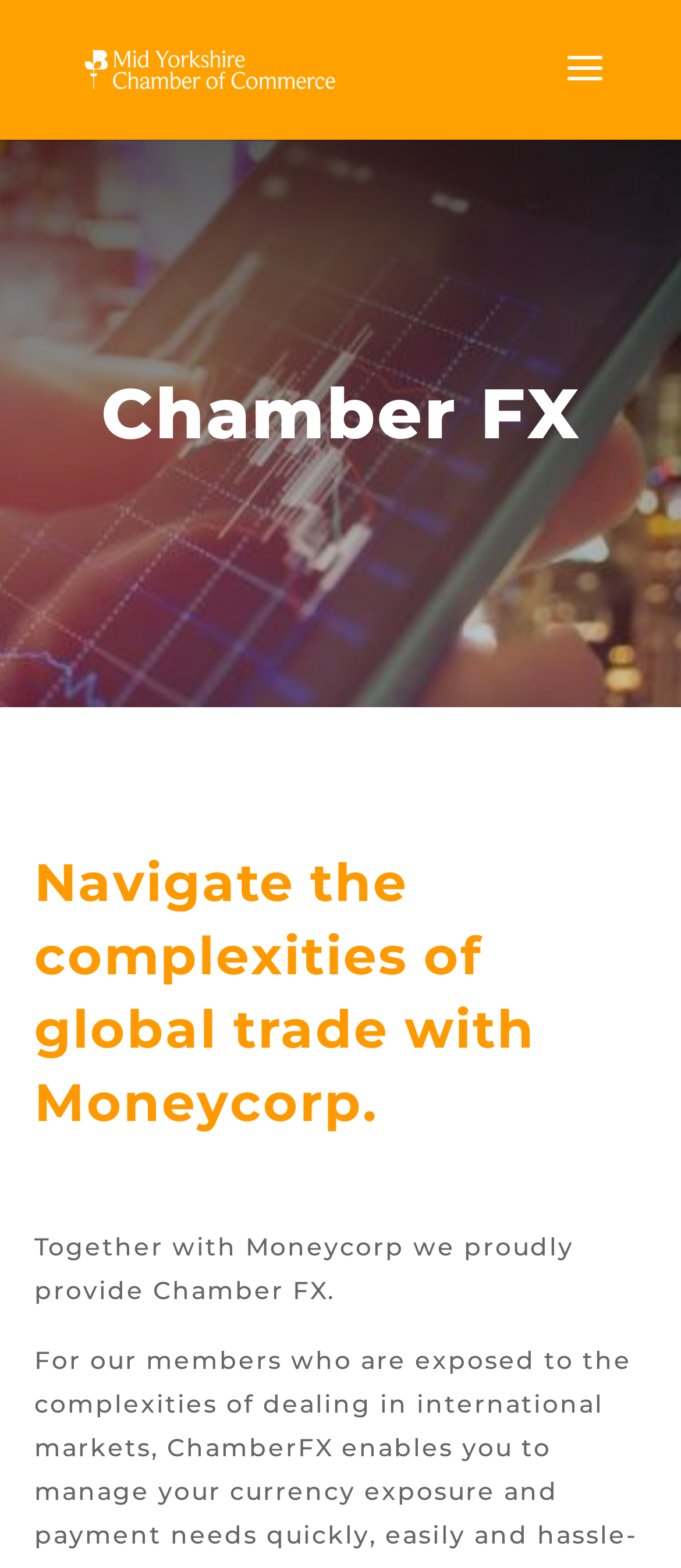Using the format (top-left x, top-left y, bottom-right x, bottom-right y), and given the element description, identify the bounding box coordinates within the screenshot: alt="MY Chamber"

[0.11, 0.033, 0.51, 0.053]